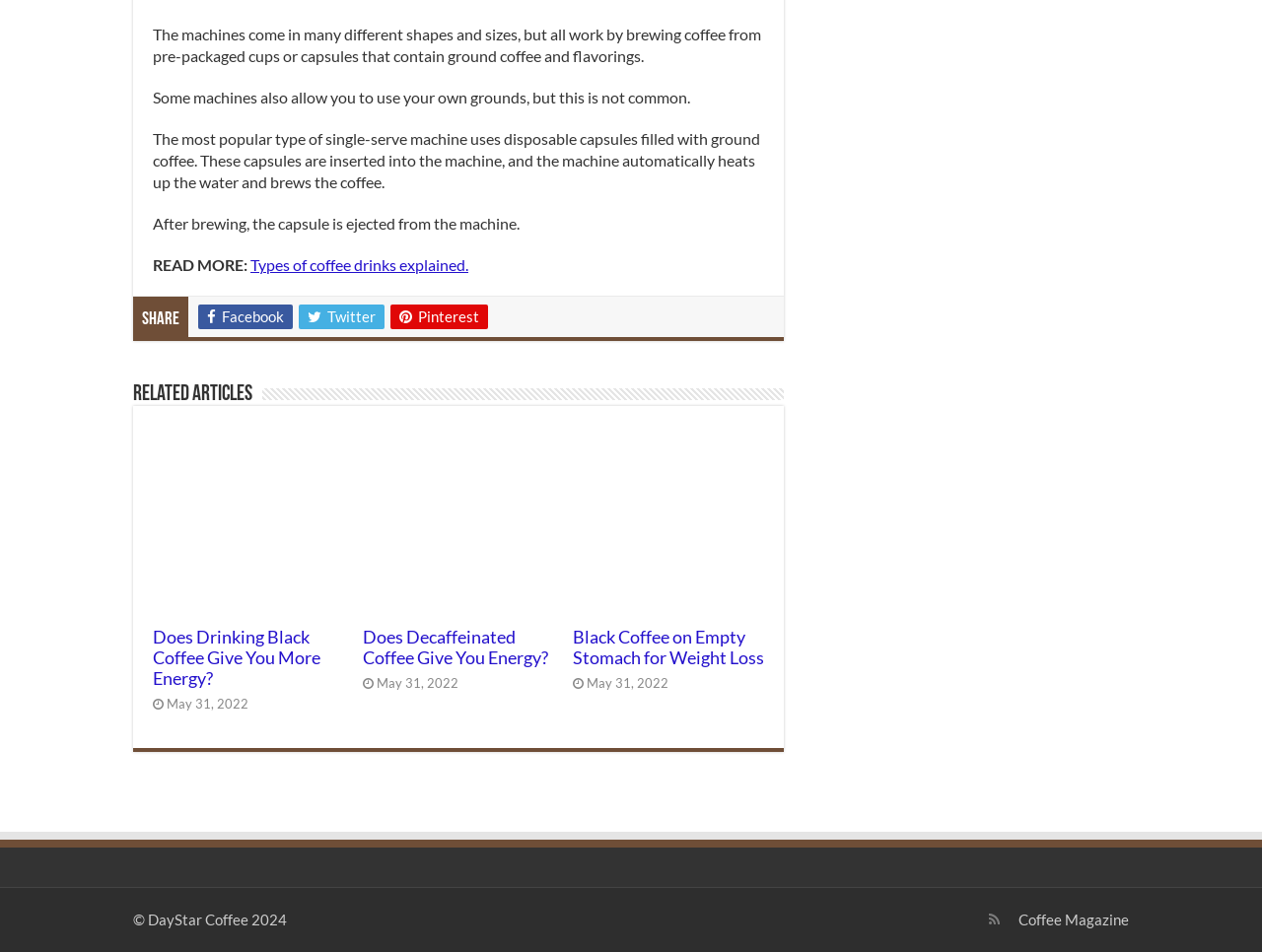Please find the bounding box coordinates of the element that must be clicked to perform the given instruction: "Read the article about decaf coffee for energy". The coordinates should be four float numbers from 0 to 1, i.e., [left, top, right, bottom].

[0.287, 0.447, 0.439, 0.648]